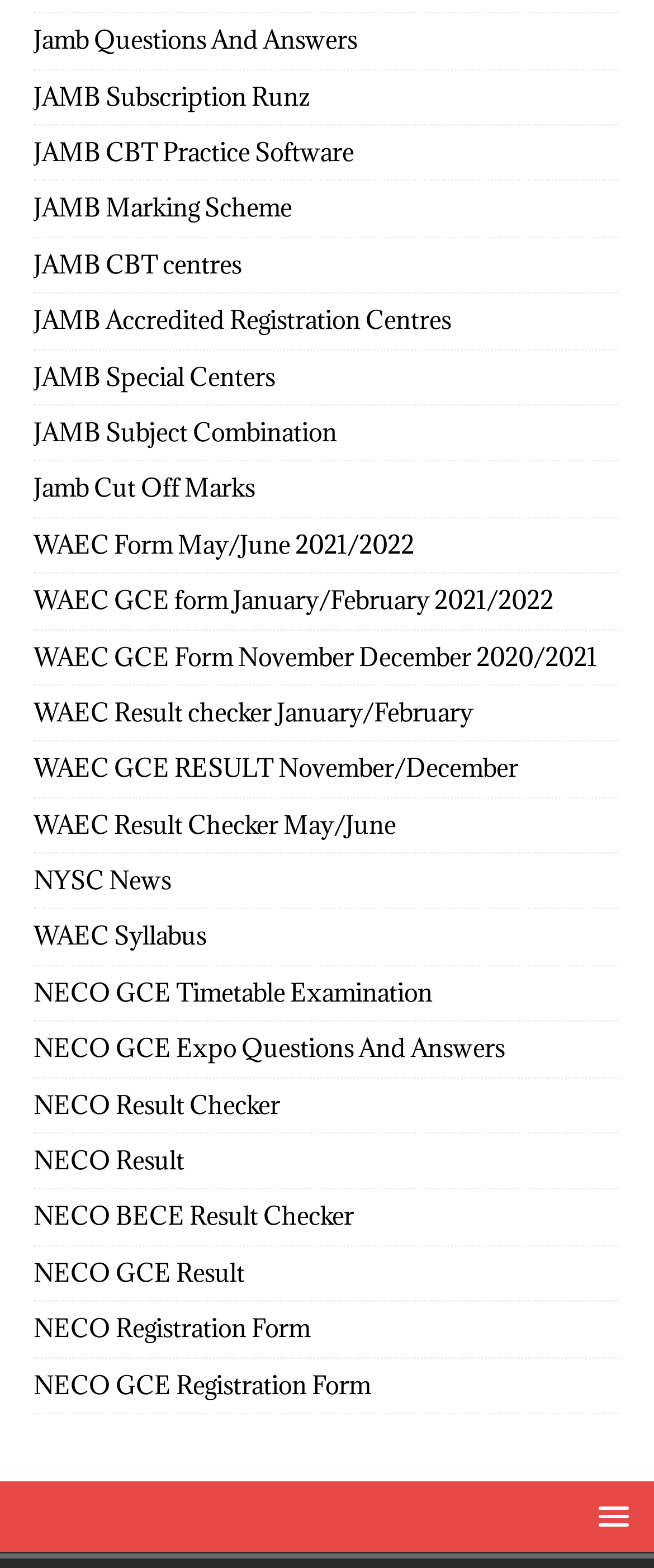Please answer the following question using a single word or phrase: 
What is the last link on the webpage?

NECO GCE Registration Form